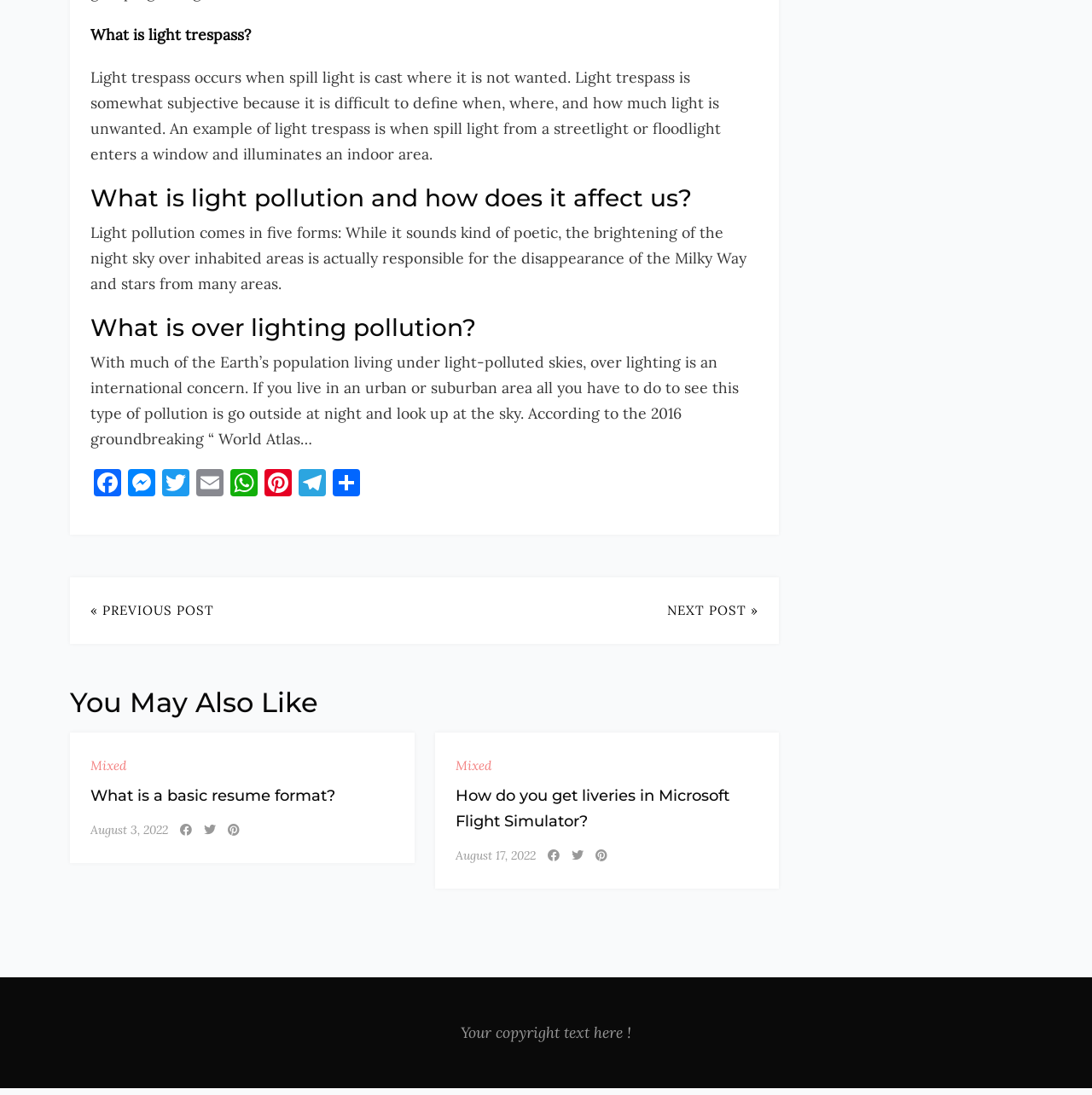Given the description of the UI element: "Facebook", predict the bounding box coordinates in the form of [left, top, right, bottom], with each value being a float between 0 and 1.

[0.083, 0.428, 0.114, 0.457]